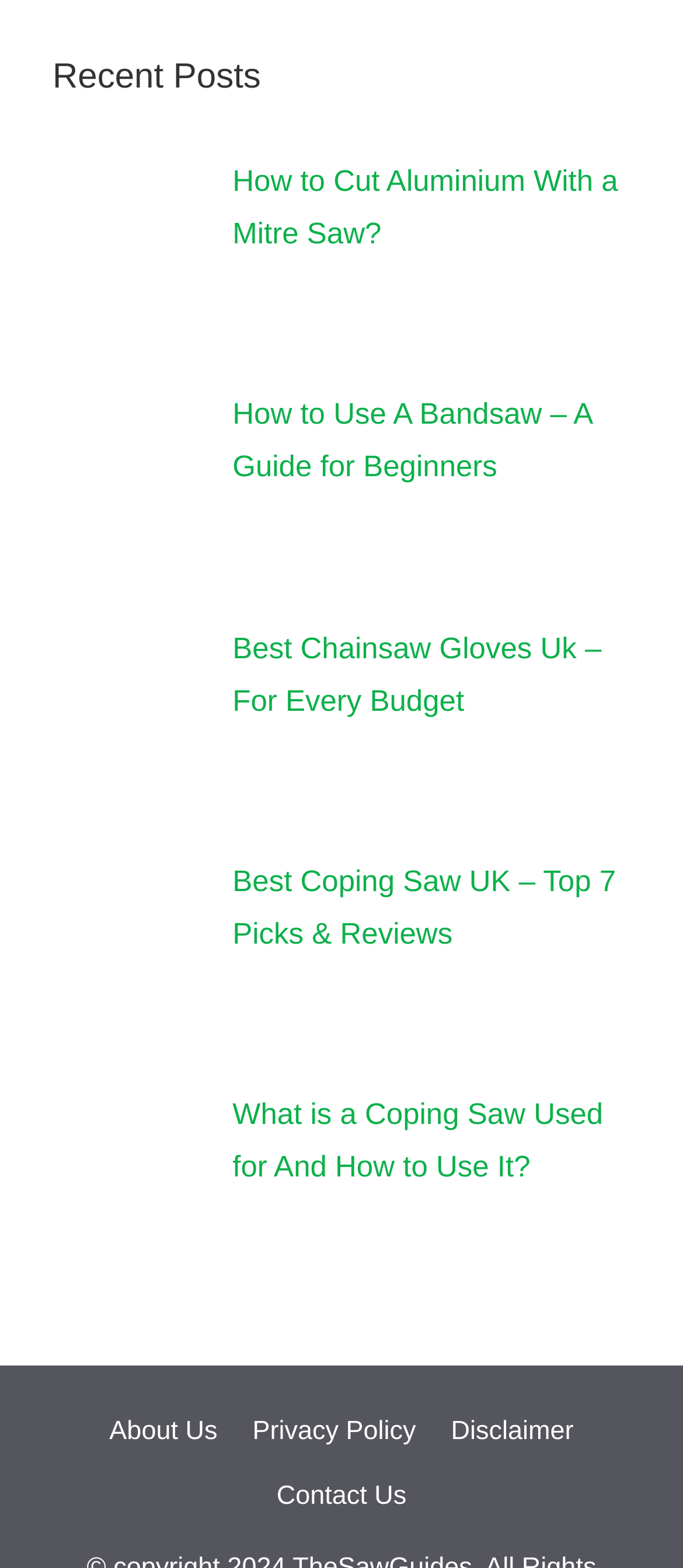Please find the bounding box for the UI component described as follows: "Disclaimer".

[0.66, 0.904, 0.84, 0.923]